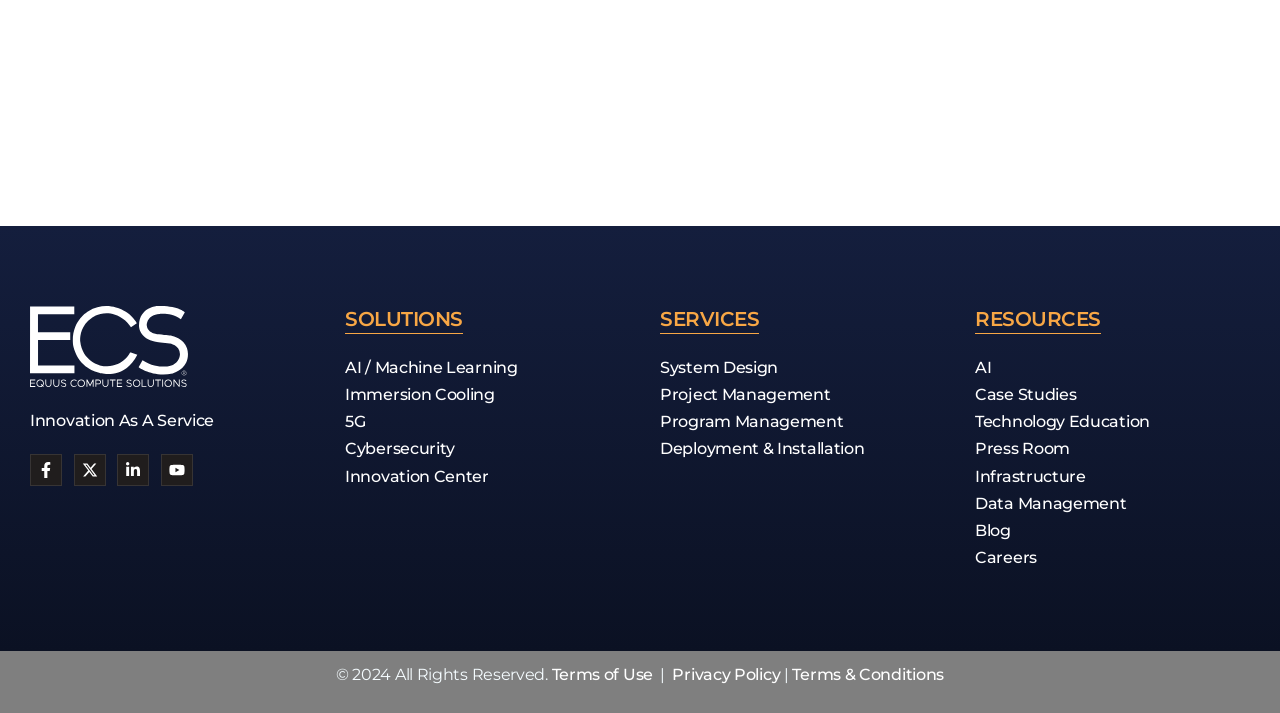Identify the bounding box coordinates for the UI element mentioned here: "Terms & Conditions". Provide the coordinates as four float values between 0 and 1, i.e., [left, top, right, bottom].

[0.619, 0.933, 0.738, 0.96]